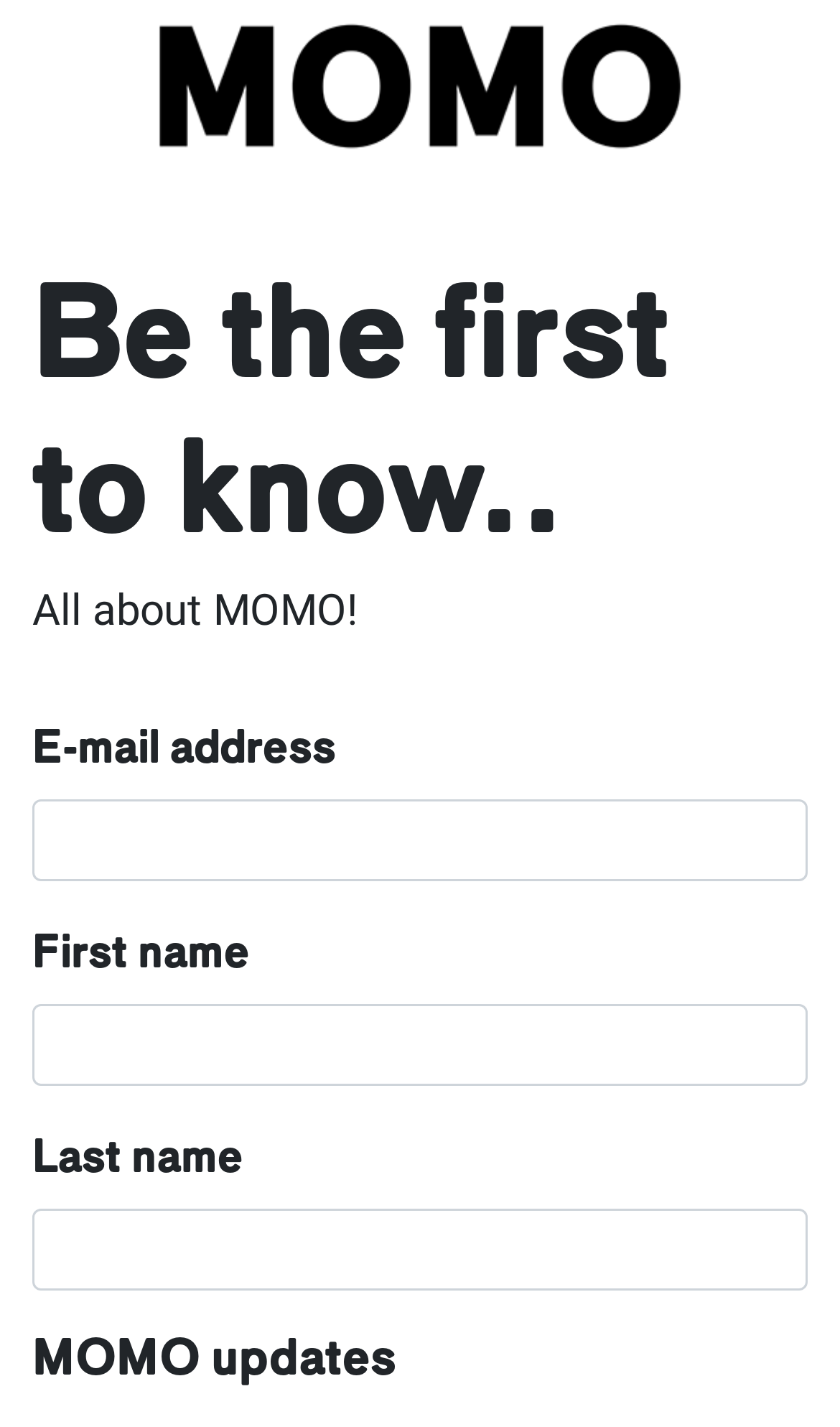Predict the bounding box of the UI element that fits this description: "name="emailAddress"".

[0.038, 0.56, 0.962, 0.618]